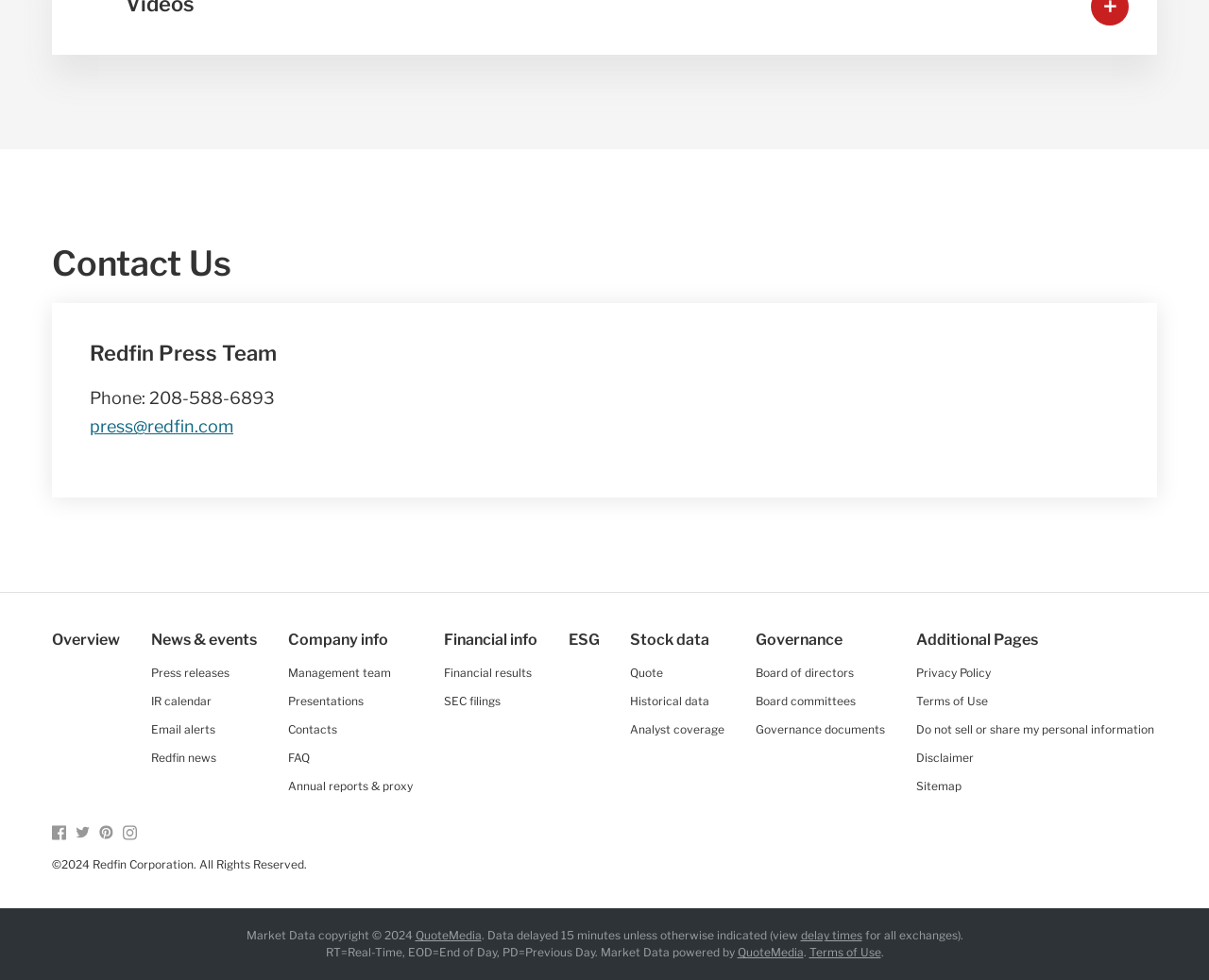Identify the bounding box coordinates for the element you need to click to achieve the following task: "Contact the press team". The coordinates must be four float values ranging from 0 to 1, formatted as [left, top, right, bottom].

[0.074, 0.425, 0.193, 0.445]